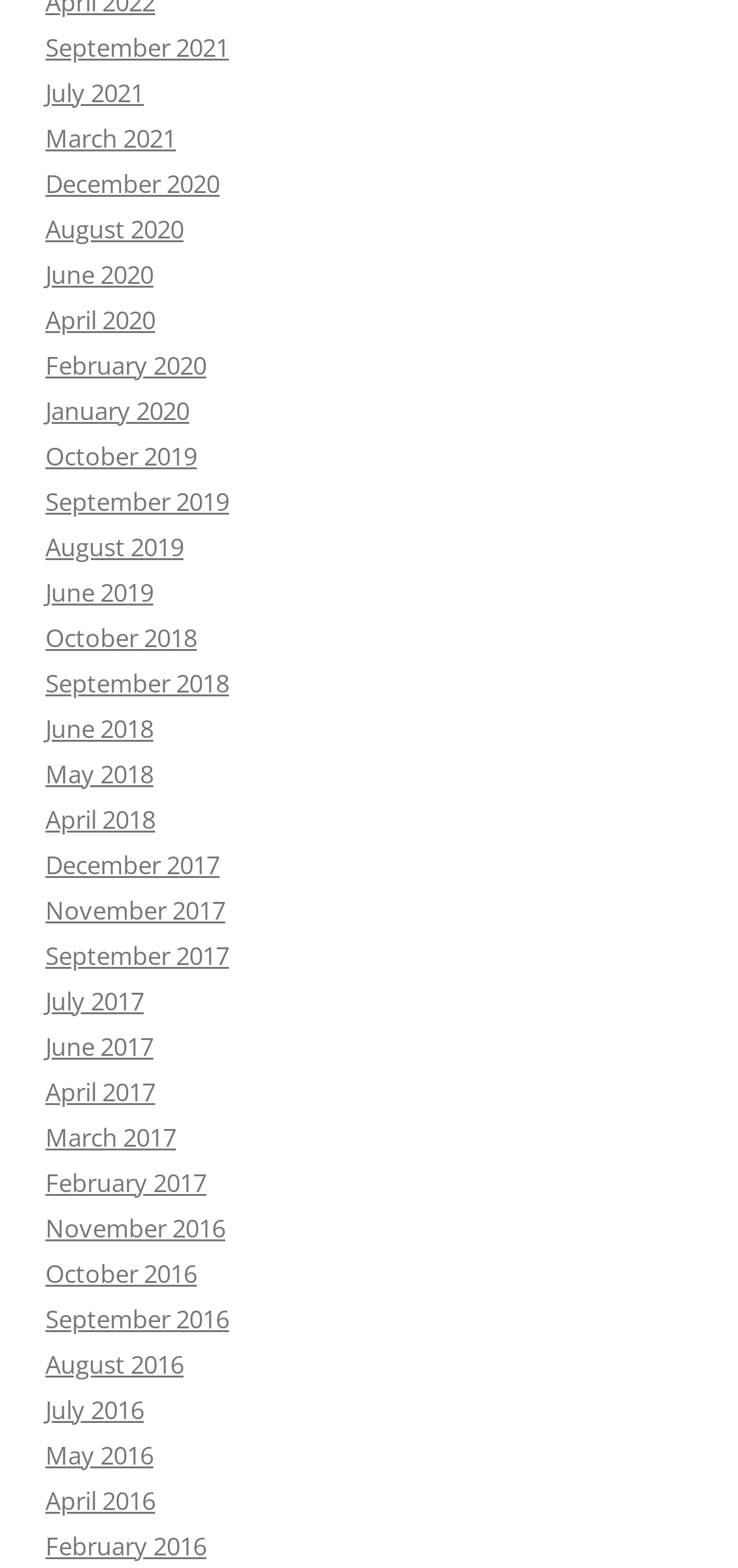Pinpoint the bounding box coordinates of the element to be clicked to execute the instruction: "View September 2021".

[0.062, 0.019, 0.31, 0.04]